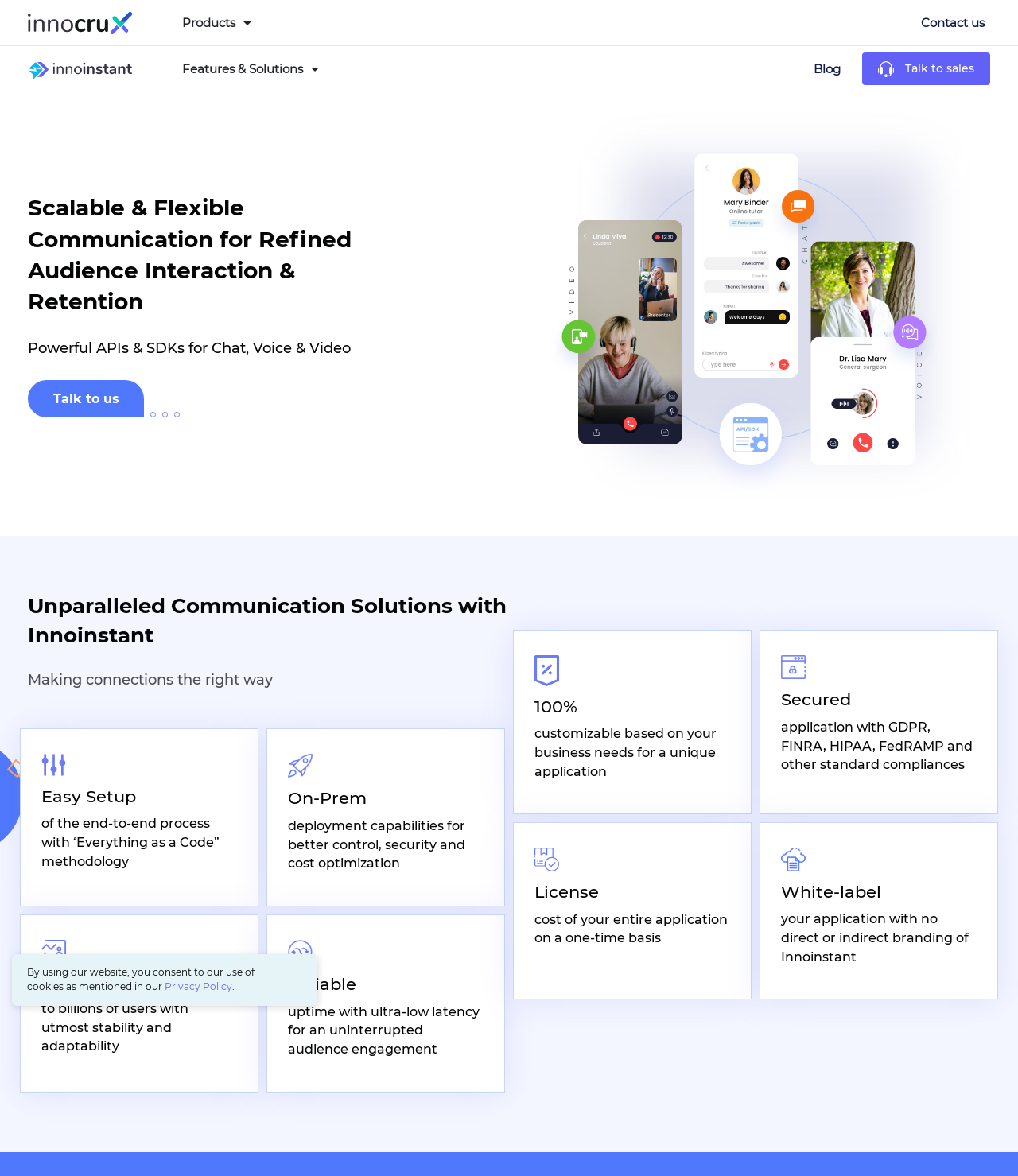Explain in detail what is displayed on the webpage.

The webpage is about Innoinstant, an enterprise communication solution provider. At the top left, there is a logo with a link and an image. Next to it, there is a navigation menu with options like "Products", "Features & Solutions", and "Contact us". 

Below the navigation menu, there is a heading that reads "Scalable & Flexible Communication for Refined Audience Interaction & Retention". Underneath, there is a subheading that says "Powerful APIs & SDKs for Chat, Voice & Video" with a link to "Talk to us". 

On the right side of the page, there is a large banner image that takes up most of the width. Below the banner image, there is a heading that reads "Unparalleled Communication Solutions with Innoinstant" followed by a subheading that says "Making connections the right way". 

The page then features a section with four columns, each with a heading, a short description, and an icon. The headings are "Easy Setup", "On-Prem", "Scalable", and "Reliable". Each column describes a feature of Innoinstant's communication solutions. 

Below this section, there is another section with five columns, each with a heading, a short description, and an icon. The headings are "100% customizable", "Secured", "License", "White-label", and no heading for the last column. Each column describes a feature or benefit of using Innoinstant's solutions. 

At the bottom of the page, there is a notice about the use of cookies and a link to the "Privacy Policy". There is also a button on the right side of the page, but its purpose is not clear.